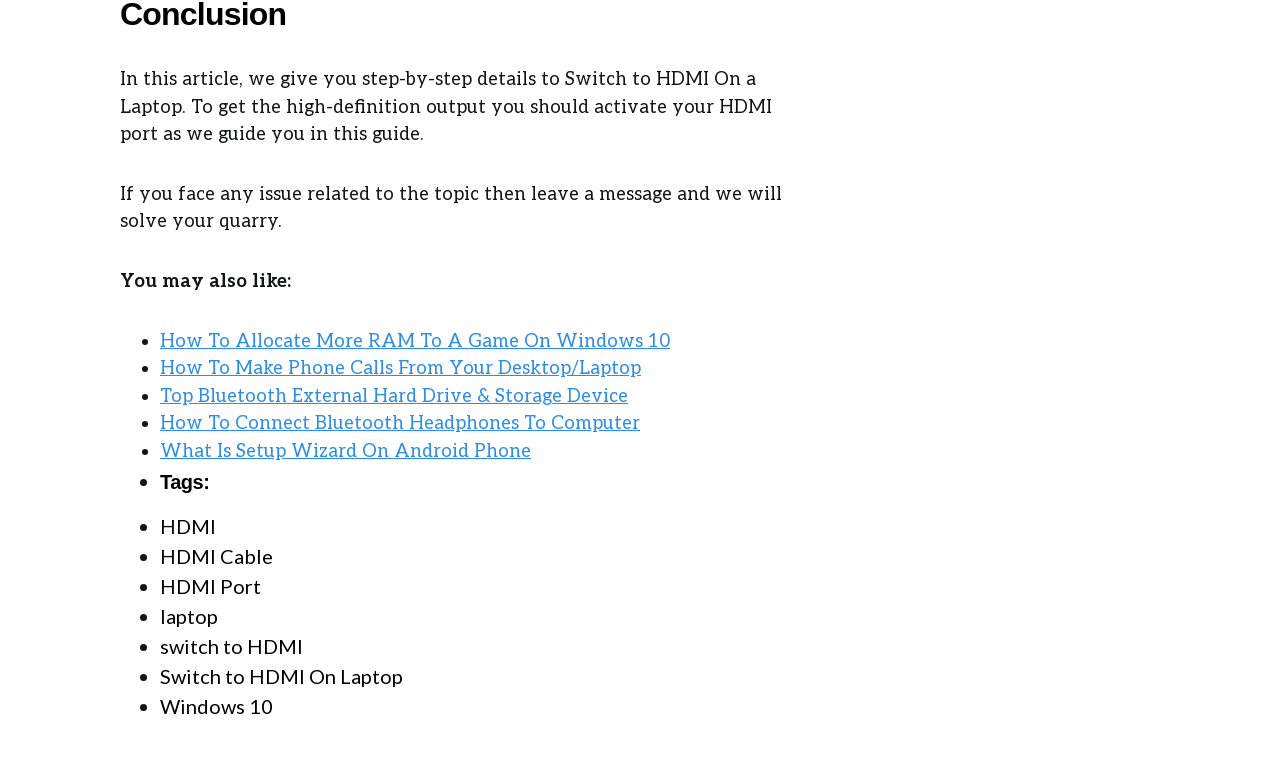Answer the following query concisely with a single word or phrase:
What is the purpose of the list of links?

Related articles